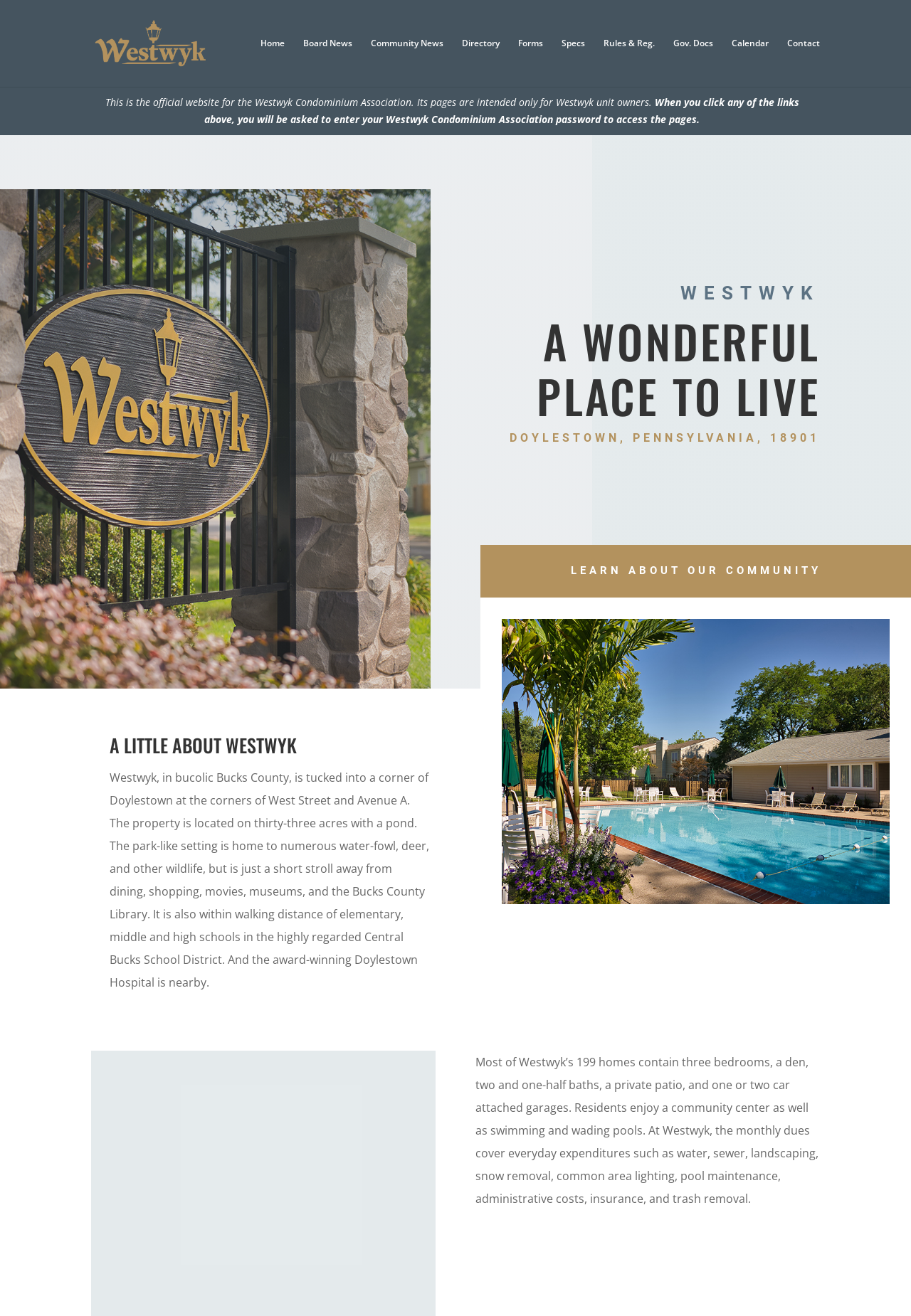How many bedrooms do most Westwyk homes contain?
Using the details shown in the screenshot, provide a comprehensive answer to the question.

According to the webpage, 'Most of Westwyk’s 199 homes contain three bedrooms, a den, two and one-half baths, a private patio, and one or two car attached garages.' This information can be found in the section describing the features of Westwyk homes.